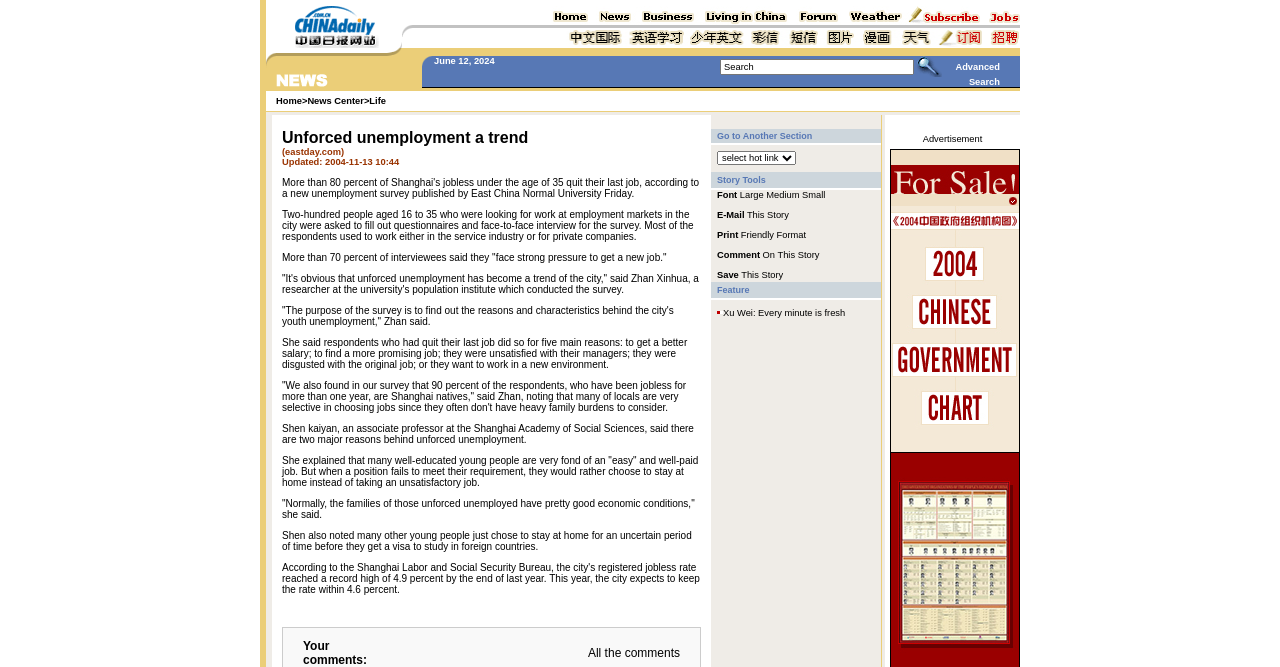Answer this question in one word or a short phrase: What is the purpose of the image at the top left corner?

Logo